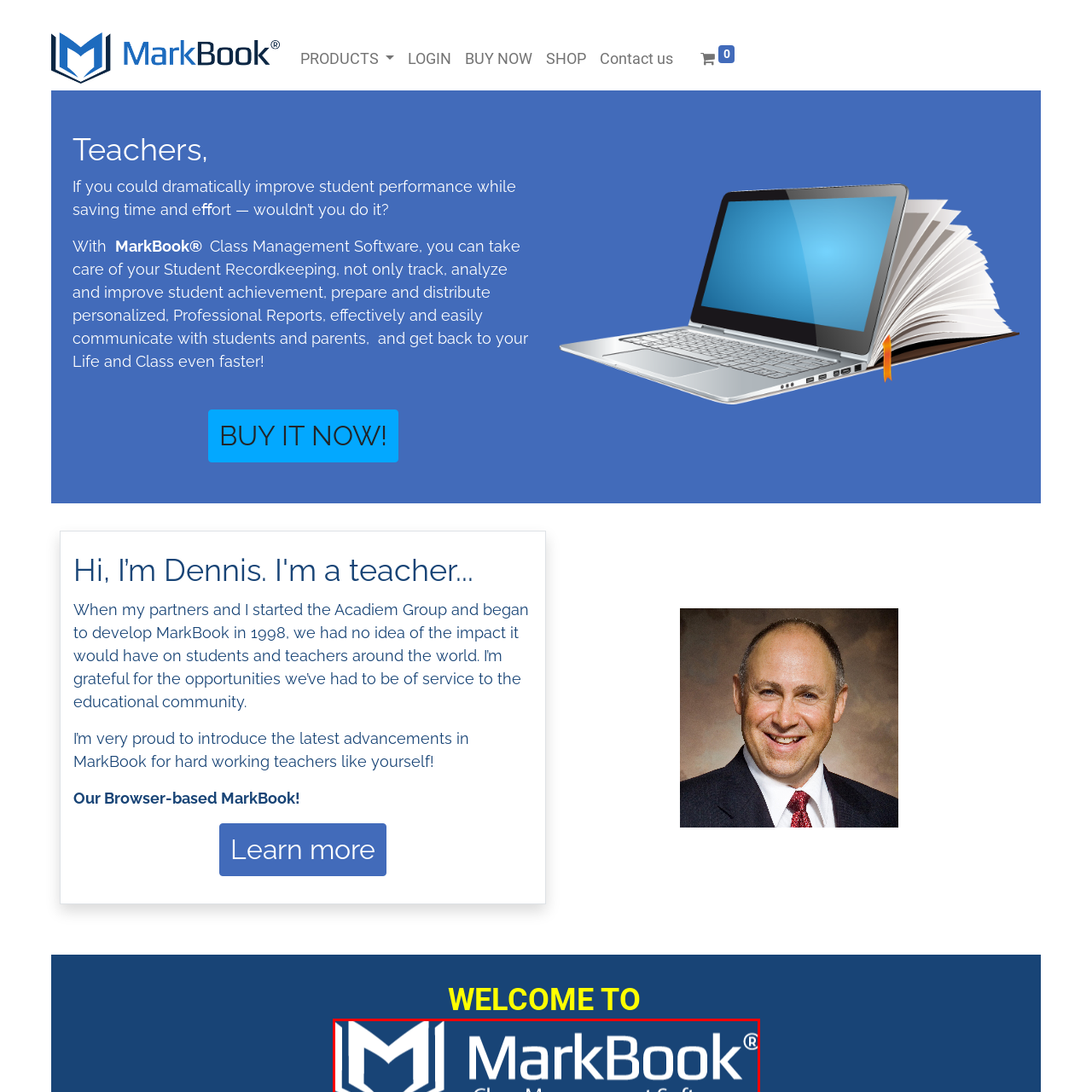Elaborate on the scene depicted inside the red bounding box.

The image prominently features the logo of MarkBook®, a class management software designed to enhance educational experiences by streamlining student recordkeeping. The logo consists of a stylized letter "M" adjacent to the word "MarkBook," which is presented in bold, modern typography. The blue background provides a professional and trustworthy appearance, reflecting the software's focus on helping teachers improve student performance efficiently. This emblem is emblematic of Acadiem Group's commitment to innovative educational solutions, catering to the needs of teachers and students alike.